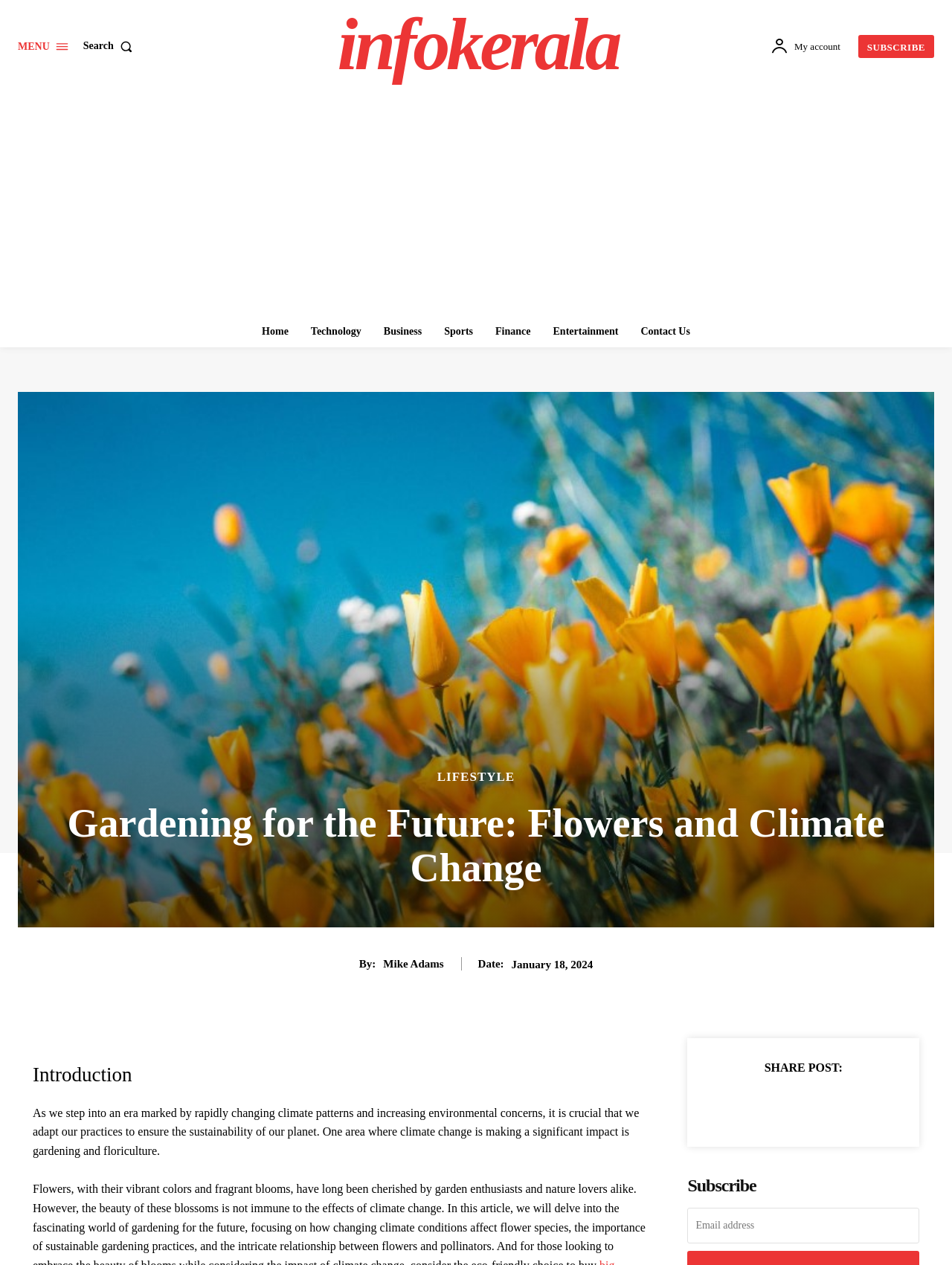Identify the bounding box coordinates for the UI element described as follows: "aria-label="email" name="email" placeholder="Email address"". Ensure the coordinates are four float numbers between 0 and 1, formatted as [left, top, right, bottom].

[0.722, 0.955, 0.966, 0.983]